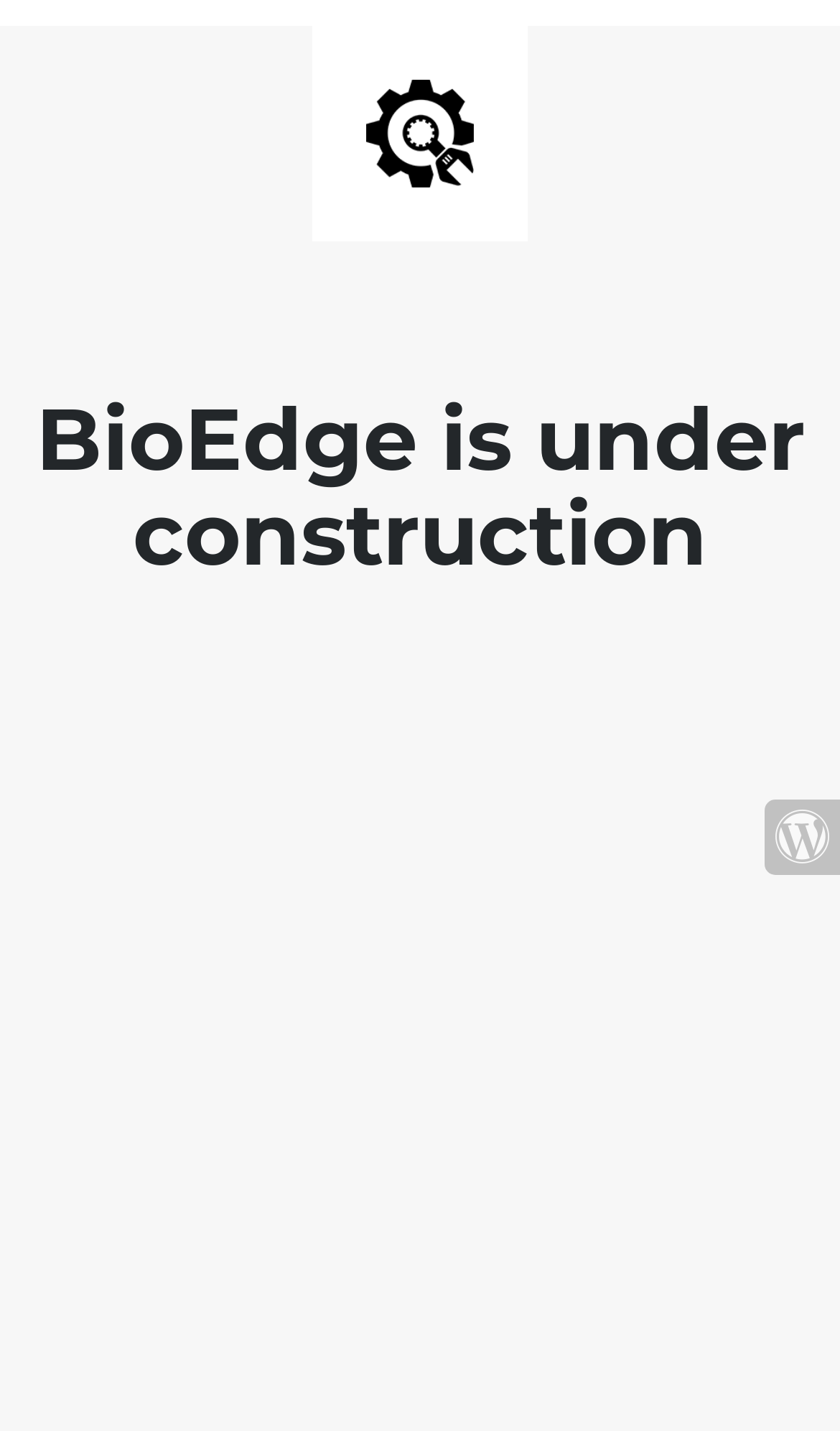Locate the headline of the webpage and generate its content.

BioEdge is under construction